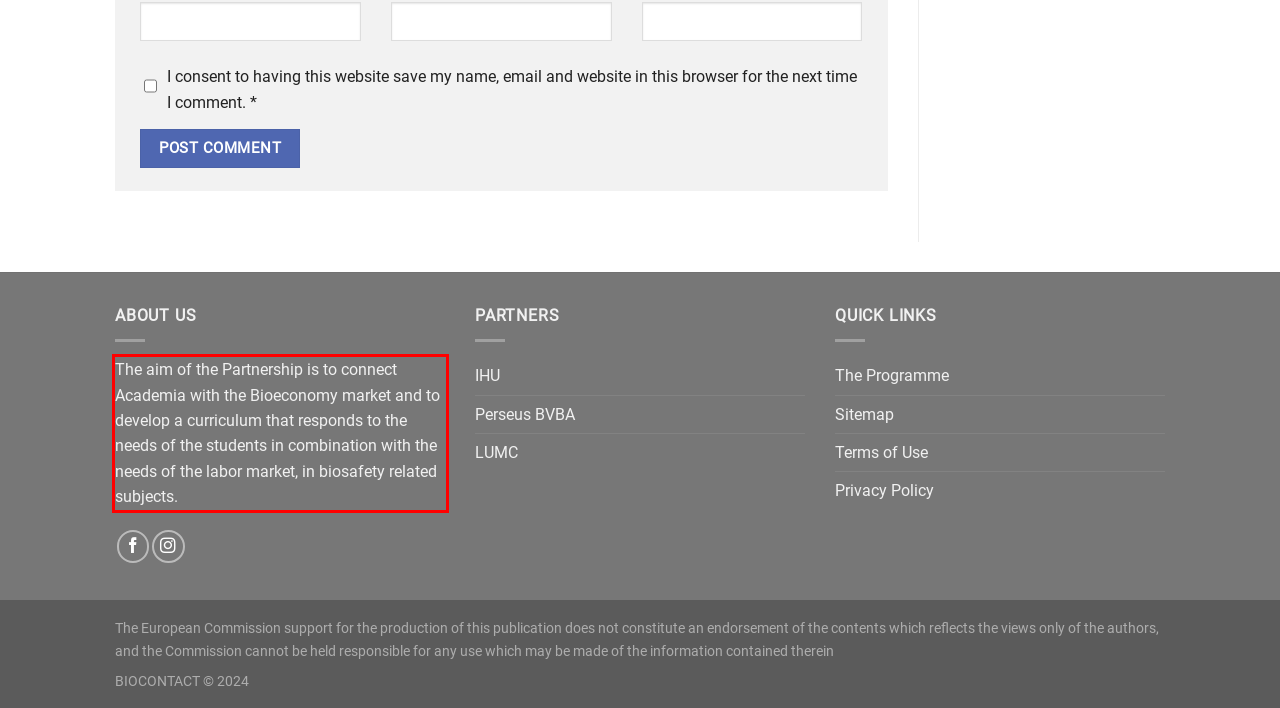You are provided with a screenshot of a webpage featuring a red rectangle bounding box. Extract the text content within this red bounding box using OCR.

The aim of the Partnership is to connect Academia with the Bioeconomy market and to develop a curriculum that responds to the needs of the students in combination with the needs of the labor market, in biosafety related subjects.